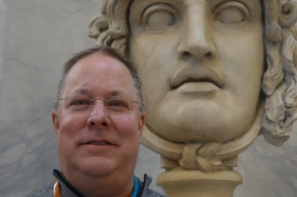Provide an in-depth description of all elements within the image.

In this image, a man stands in front of a detailed marble sculpture, featuring a classical figure that appears to represent a head, likely of a mythological character. The man is smiling and wearing glasses, dressed casually with a gray jacket that has an orange highlight. The sculpture is prominent in the background, with expressive facial features and a textured surface that suggests craftsmanship. This scene evokes an atmosphere of appreciation for art and history, capturing a moment of connection between the individual and the impressive statue. The overall setting appears to be inside a grand hall, possibly a museum, where such sculptures are typically displayed.